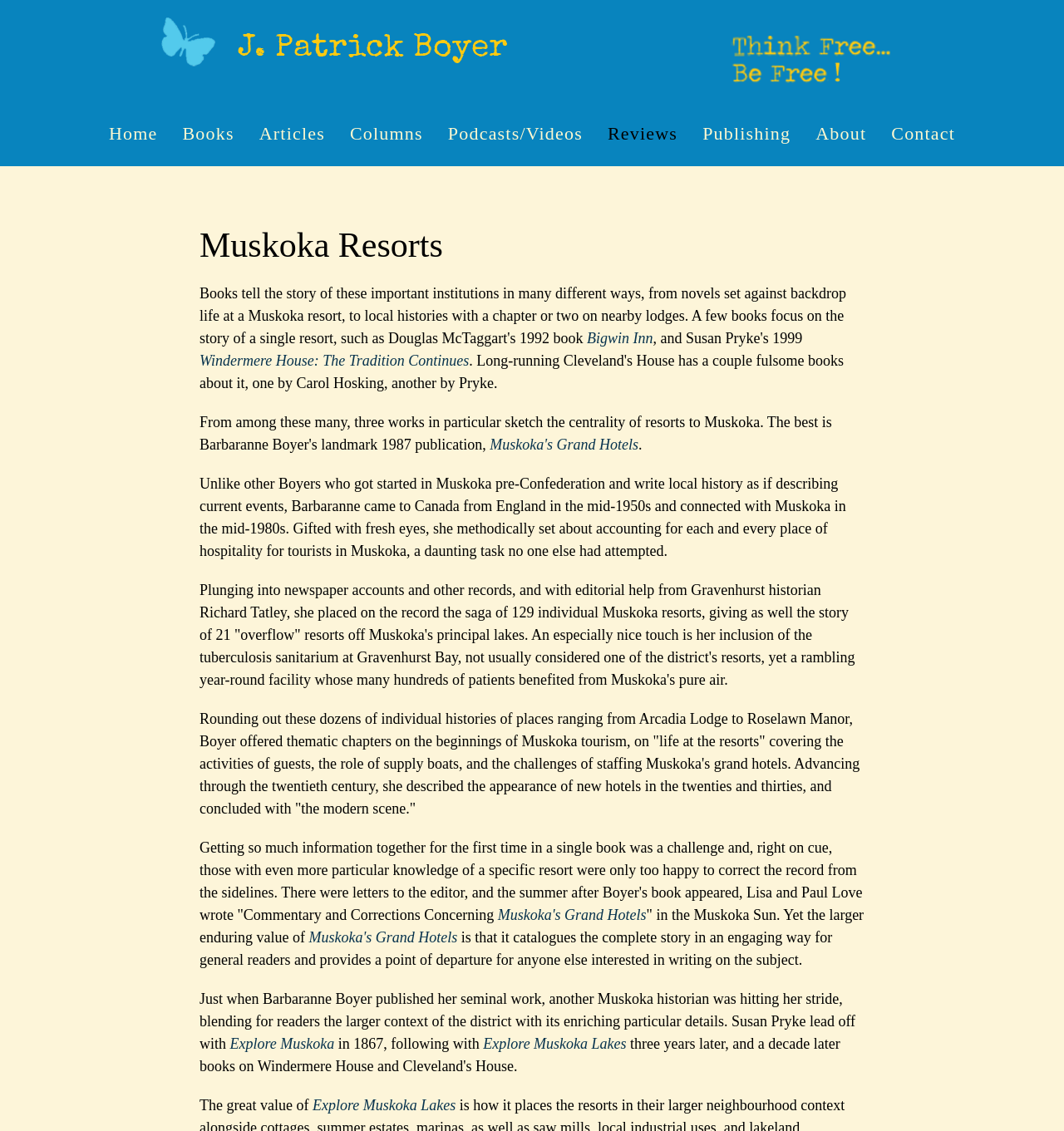Identify the bounding box coordinates for the UI element mentioned here: "Products & Solutions". Provide the coordinates as four float values between 0 and 1, i.e., [left, top, right, bottom].

None